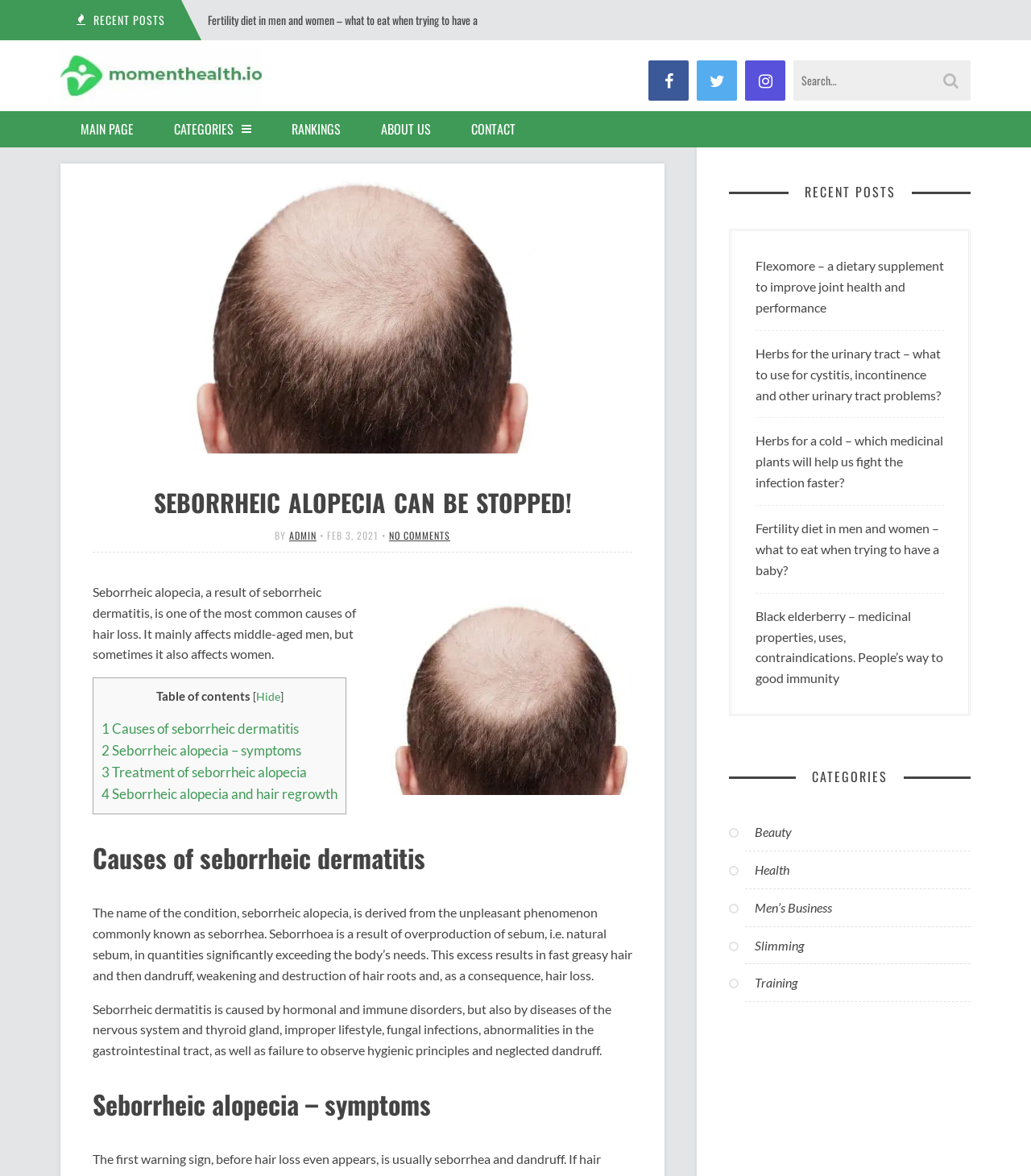From the element description Training, predict the bounding box coordinates of the UI element. The coordinates must be specified in the format (top-left x, top-left y, bottom-right x, bottom-right y) and should be within the 0 to 1 range.

[0.732, 0.829, 0.773, 0.842]